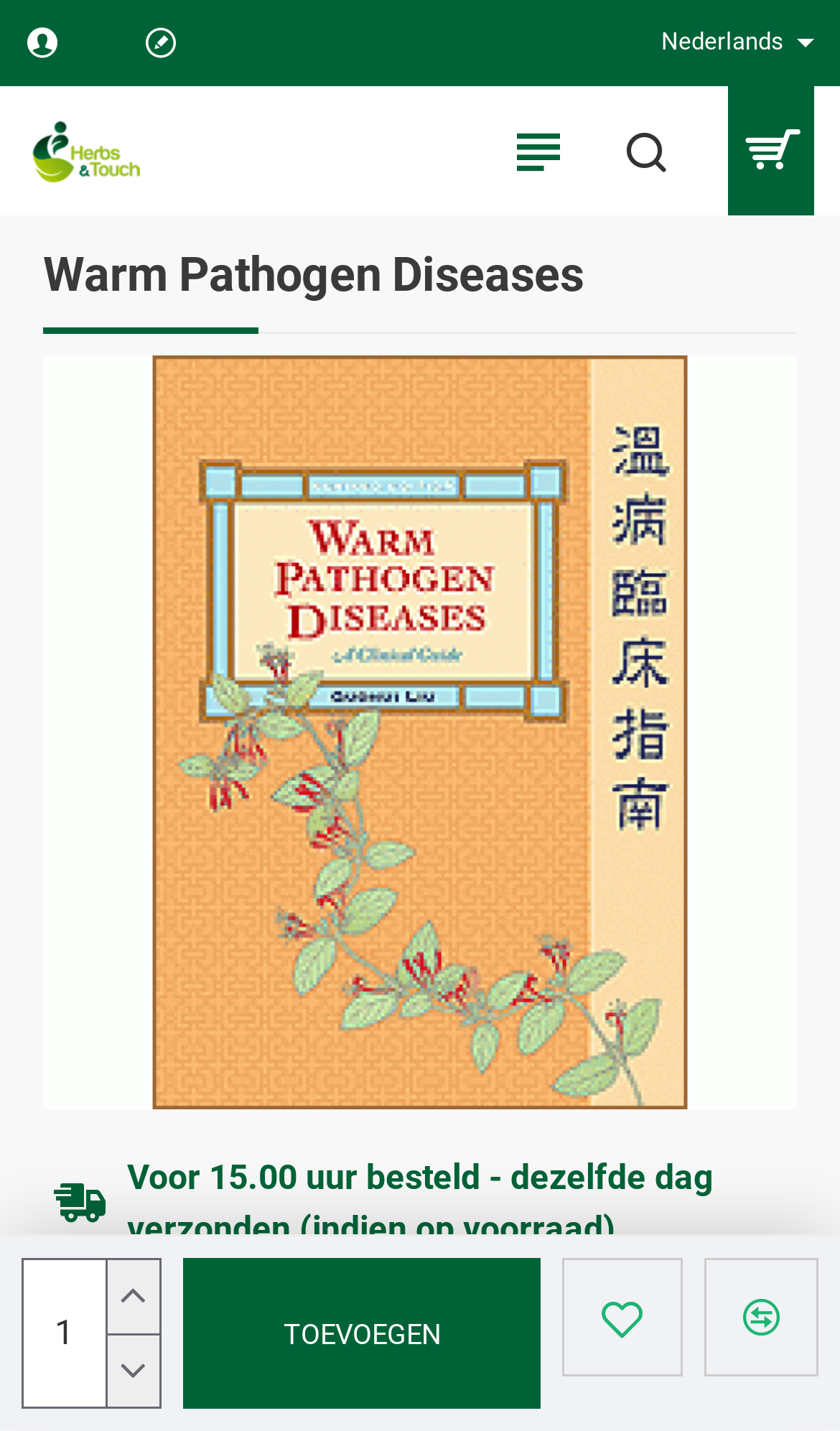Locate the bounding box of the UI element based on this description: "Schrijf een beoordeling". Provide four float numbers between 0 and 1 as [left, top, right, bottom].

[0.364, 0.941, 0.746, 0.973]